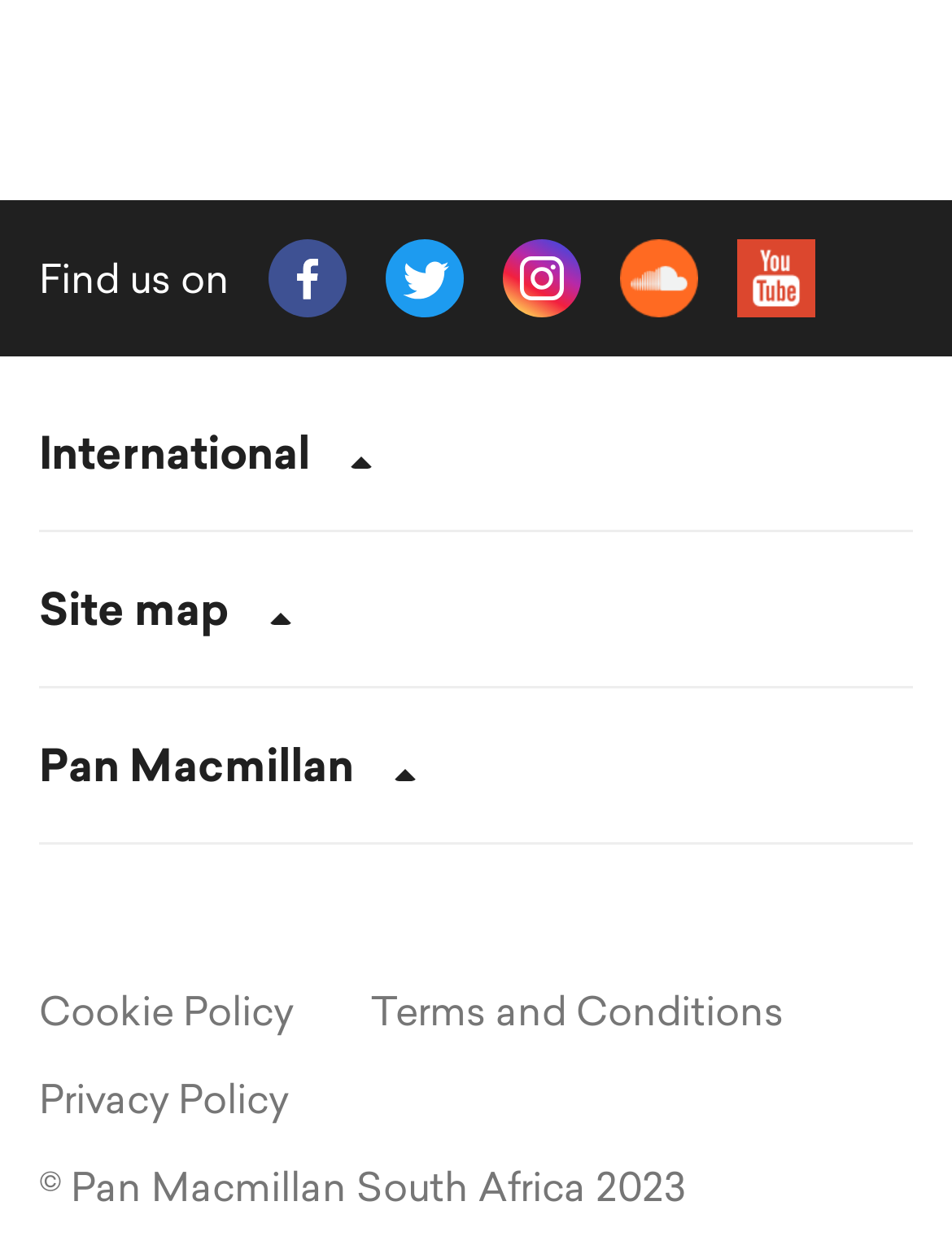Please find the bounding box coordinates of the element's region to be clicked to carry out this instruction: "Read about Pan Macmillan".

[0.041, 0.584, 0.959, 0.646]